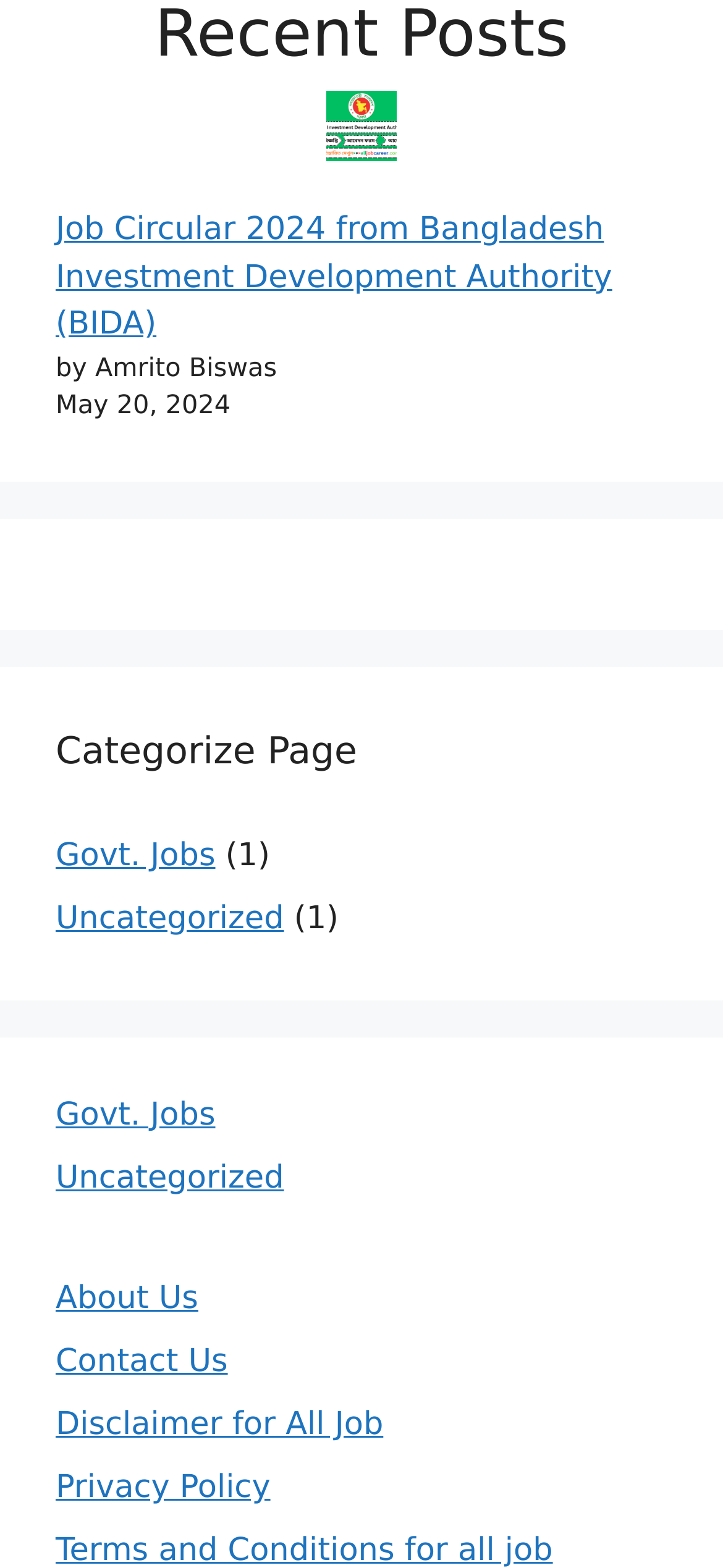Could you please study the image and provide a detailed answer to the question:
How many categories are listed on the webpage?

I found the number of categories by looking at the link elements with the text 'Govt. Jobs', 'Uncategorized', and the other categories, and counted a total of 3 categories.